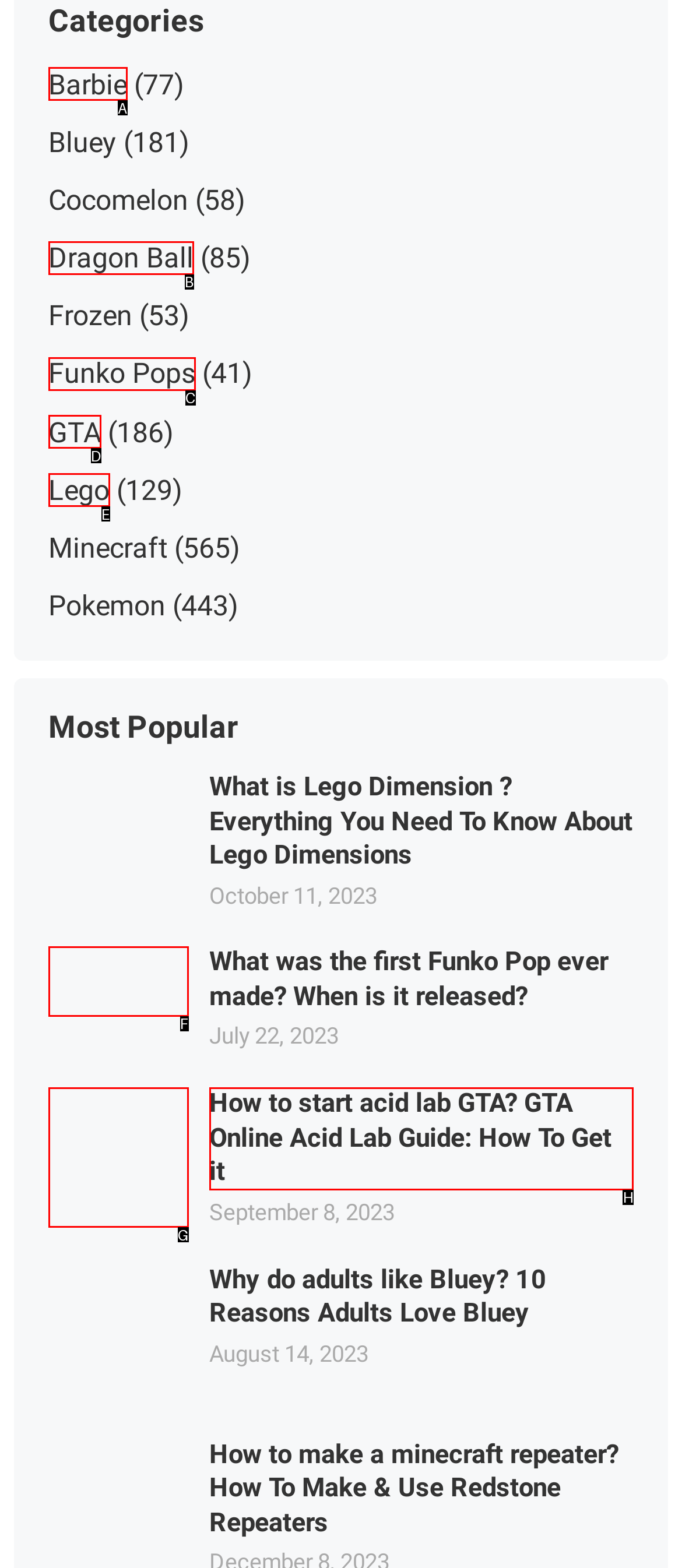Refer to the description: Dragon Ball and choose the option that best fits. Provide the letter of that option directly from the options.

B